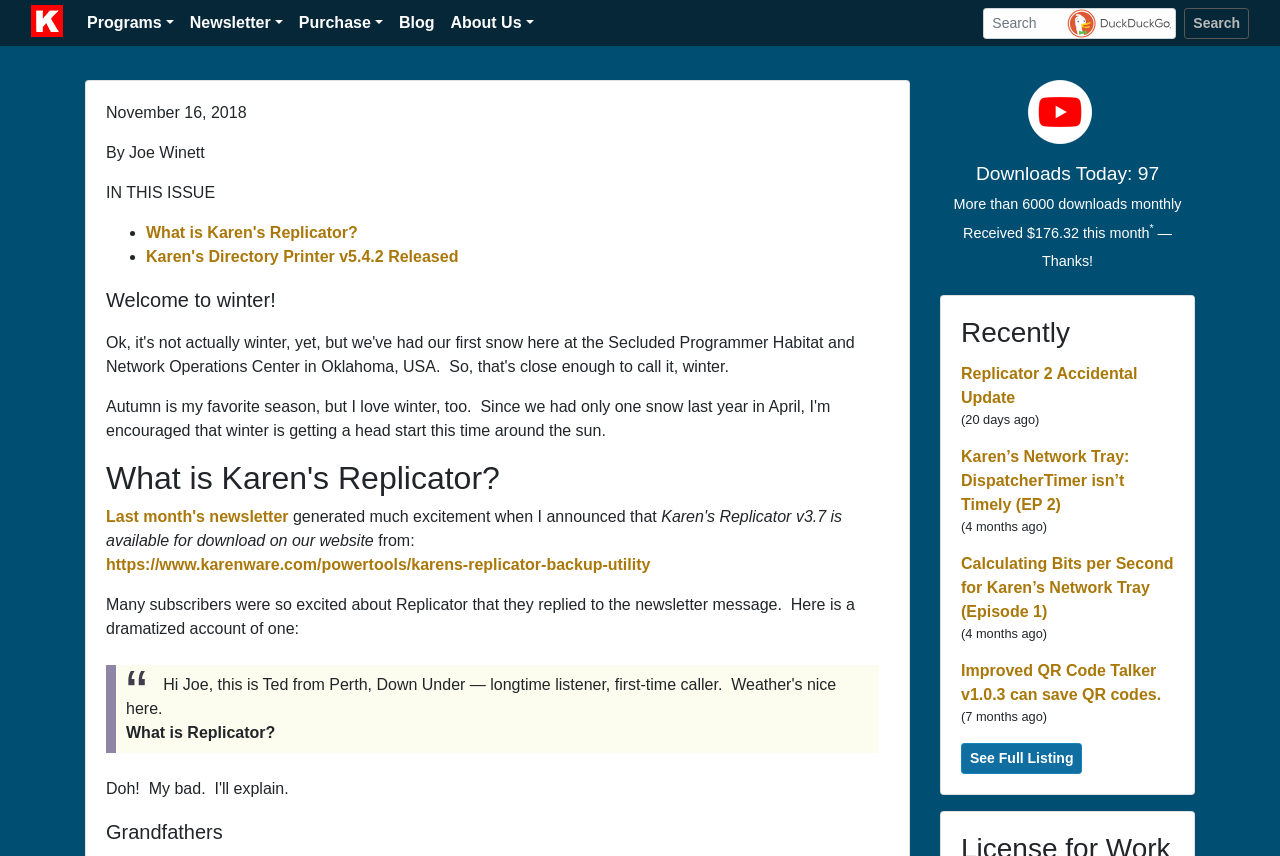Provide a comprehensive caption for the webpage.

The webpage appears to be a newsletter or blog page from Karen's Software, with a focus on updates and releases related to their products. At the top, there is a navigation menu with links to "Programs", "Newsletter", "Purchase", "Blog", and "About Us". Next to the navigation menu, there is a search bar with a "Search" button.

Below the navigation menu, there is a section with a title "What is Karen's Replicator?" and a subtitle "November 16, 2018 | By Joe Winett". This section contains a list of two links, "What is Karen's Replicator?" and "Karen's Directory Printer v5.4.2 Released", which are likely related to the main topic of the newsletter.

The main content of the page is divided into several sections. The first section appears to be an introduction or welcome message, followed by a section with a heading "What is Karen's Replicator?" that contains a link to a webpage about the product. There is also a blockquote with a question "What is Replicator?".

The next section contains several links to news articles or updates, including "Last month's newsletter", "Replicator 2 Accidental Update", "Karen’s Network Tray: DispatcherTimer isn’t Timely (EP 2)", "Calculating Bits per Second for Karen’s Network Tray (Episode 1)", and "Improved QR Code Talker v1.0.3 can save QR codes.". Each of these links has a timestamp and a label indicating how long ago the article was published.

On the right side of the page, there is a section with a YouTube button and some statistics, including "Downloads Today: 97", "More than 6000 downloads monthly", and "Received $176.32 this month". There is also a heading "Recently" that lists several links to news articles or updates, with timestamps and labels indicating how long ago they were published.

Overall, the webpage appears to be a newsletter or blog page that provides updates and information about Karen's Software products, as well as links to related news articles and updates.